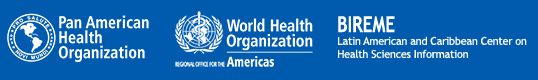Break down the image and provide a full description, noting any significant aspects.

The image features the logos of three prominent organizations in the health sector: the Pan American Health Organization (PAHO), the World Health Organization (WHO) – specifically its Regional Office for the Americas, and BIREME. BIREME stands for the Latin American and Caribbean Center on Health Sciences Information, emphasizing its role in supporting health information systems in the region. The visual layout showcases these entities' commitment to enhancing health systems and promoting access to reliable health information across the Americas, reflecting their collaborative efforts in public health.